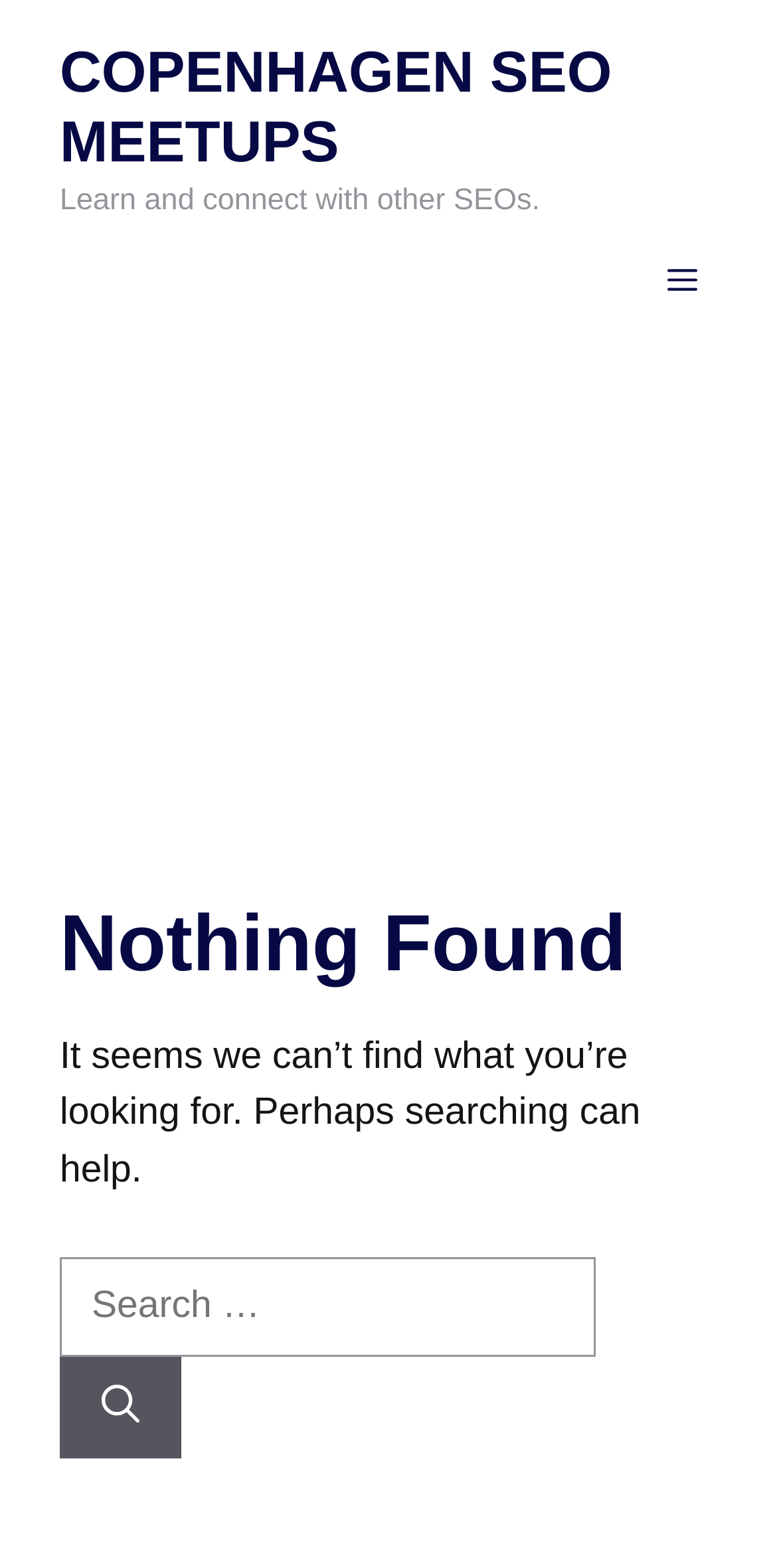Using the webpage screenshot, find the UI element described by Menu. Provide the bounding box coordinates in the format (top-left x, top-left y, bottom-right x, bottom-right y), ensuring all values are floating point numbers between 0 and 1.

[0.808, 0.142, 0.949, 0.219]